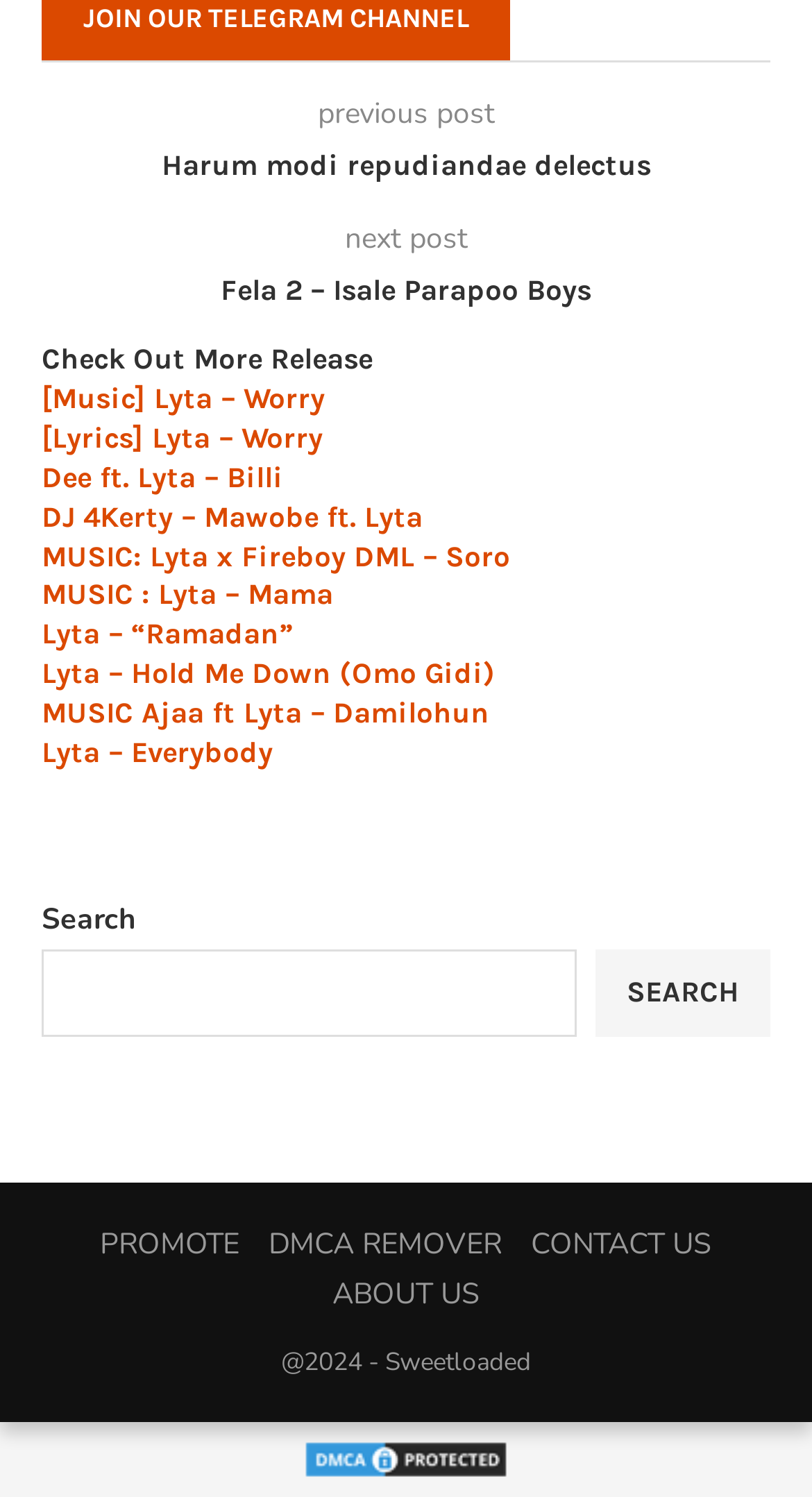What is the name of the website?
Look at the screenshot and respond with one word or a short phrase.

Sweetloaded